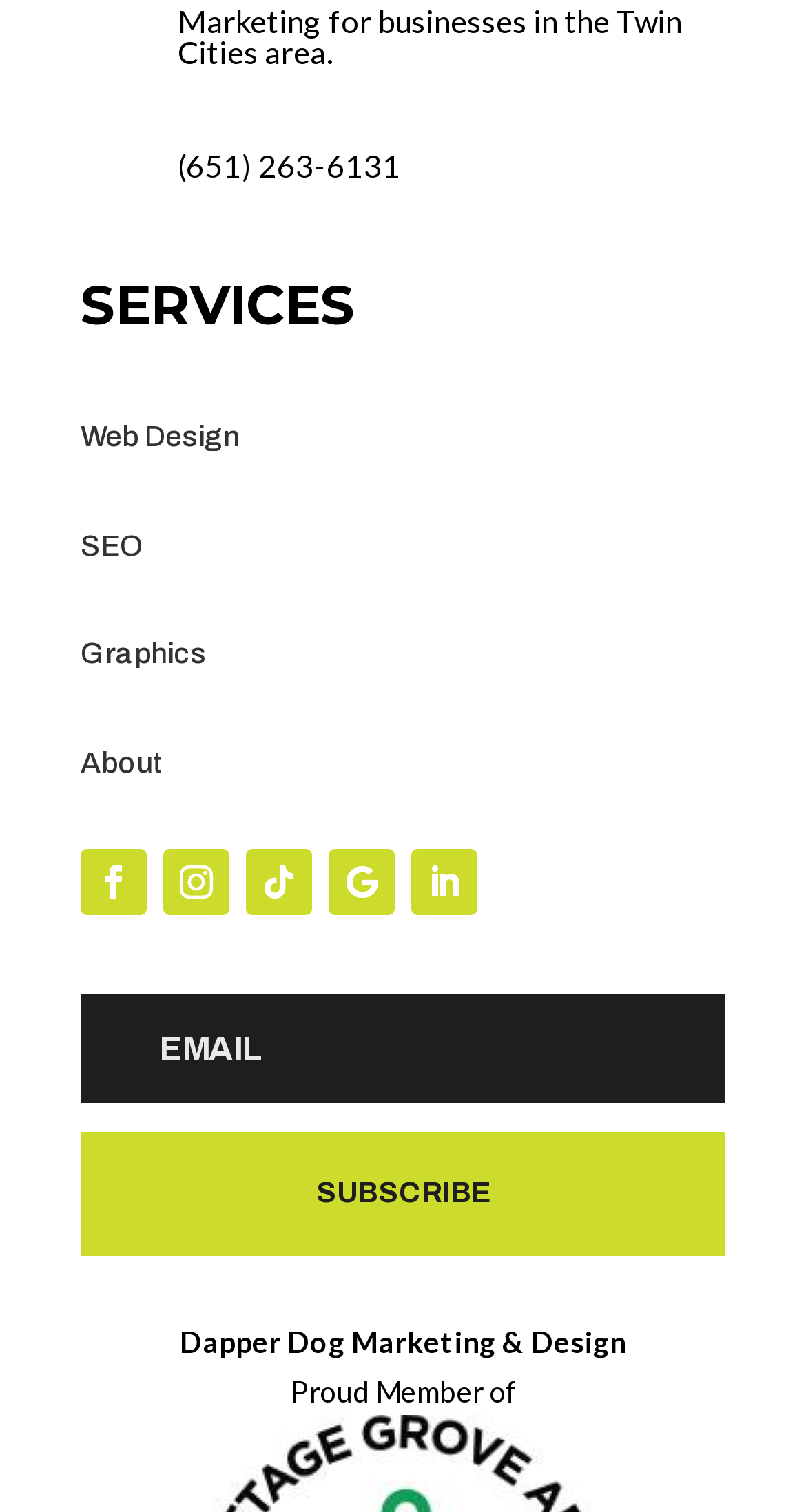Find the bounding box coordinates of the clickable area required to complete the following action: "Click the SUBSCRIBE button".

[0.1, 0.749, 0.9, 0.83]